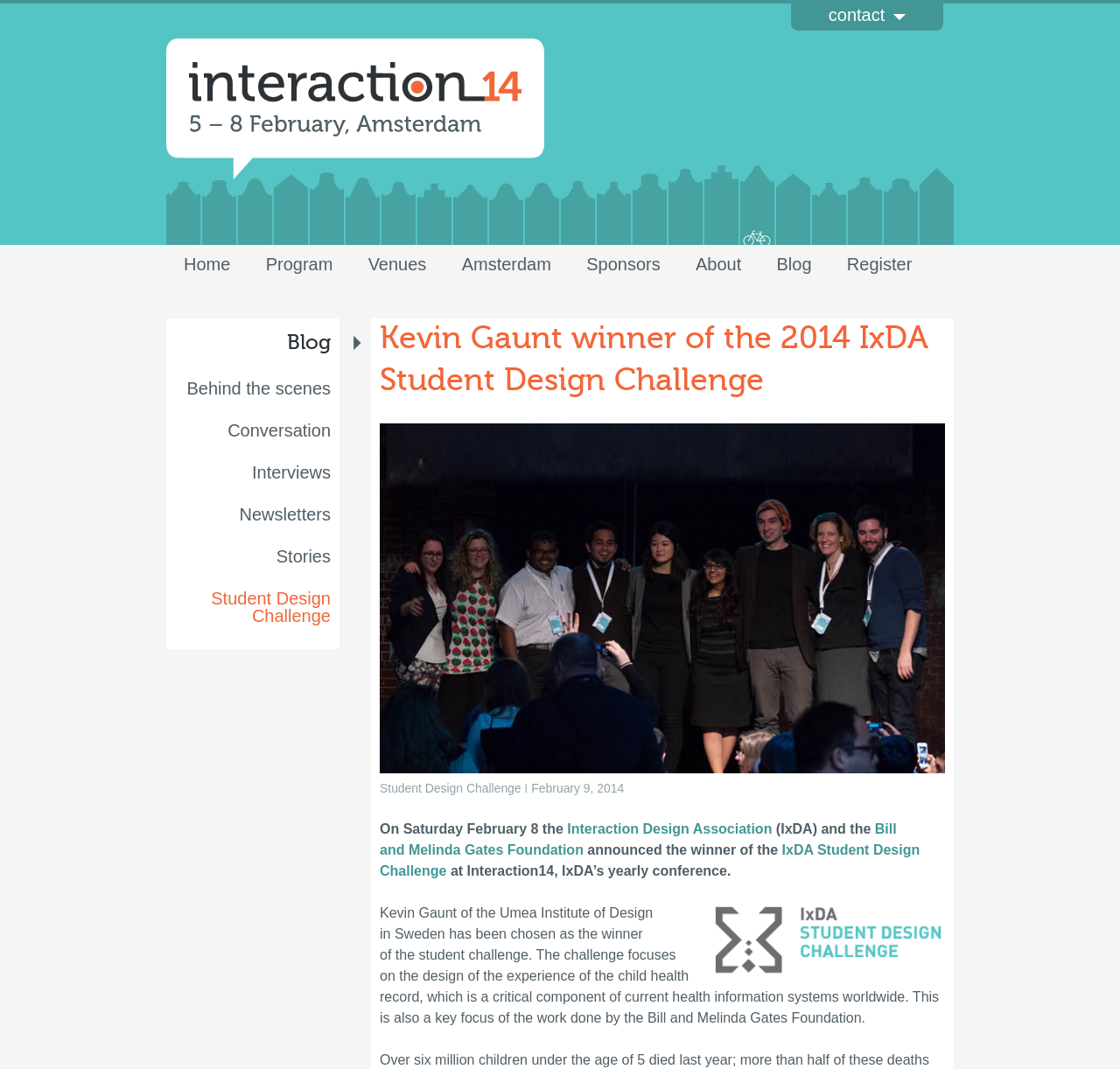Find the bounding box coordinates for the element described here: "IxDA Student Design Challenge".

[0.339, 0.788, 0.821, 0.821]